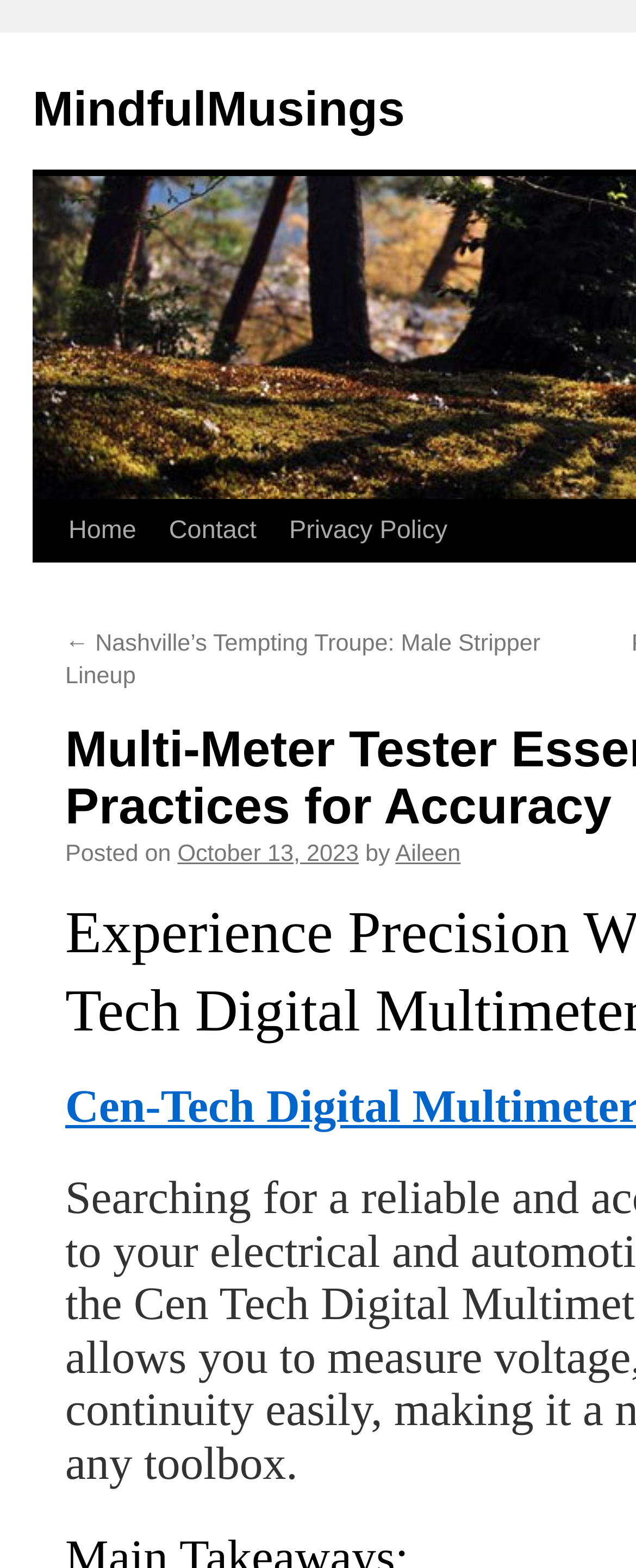How many words are in the 'Posted on' label?
Using the screenshot, give a one-word or short phrase answer.

2